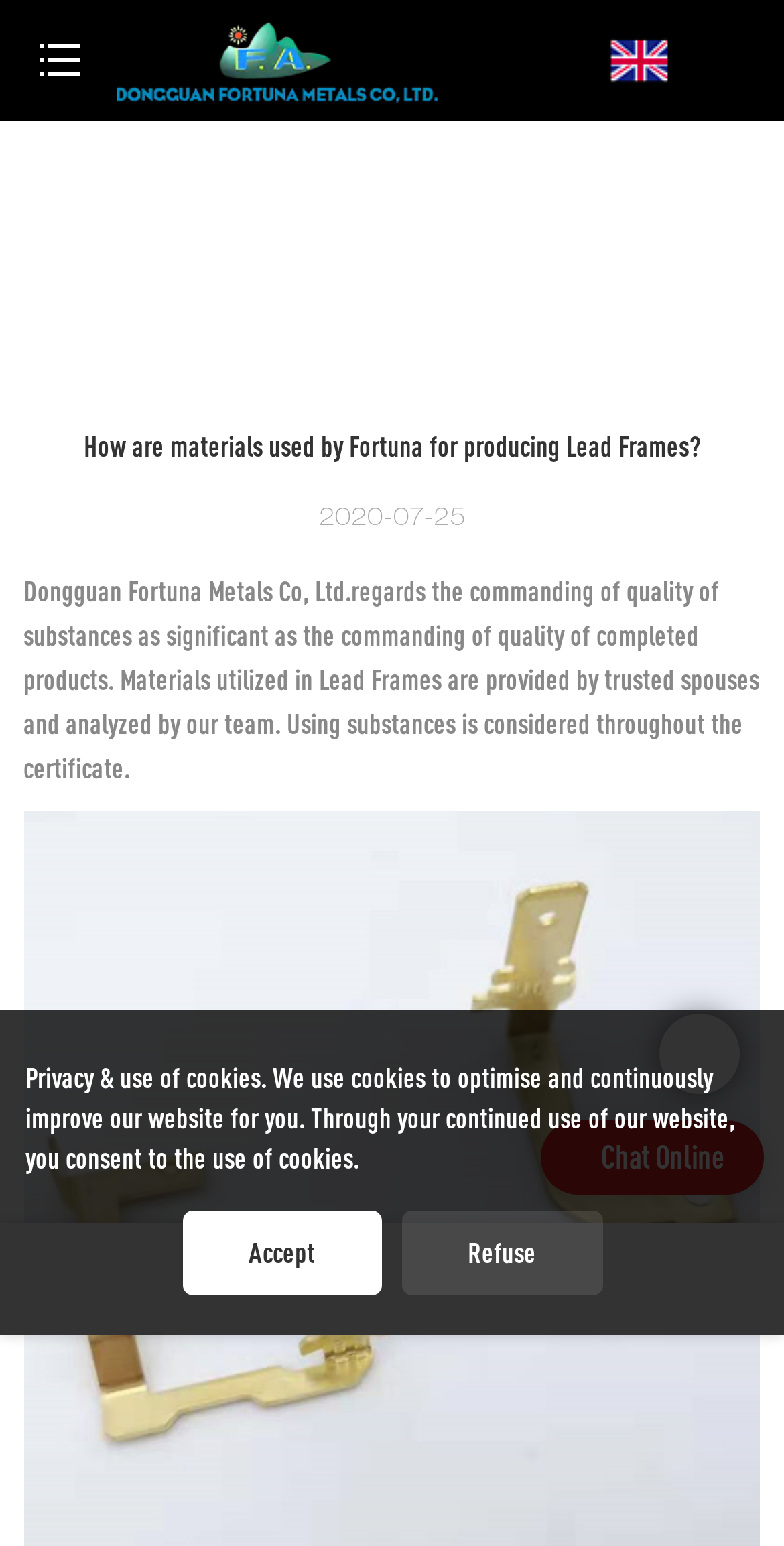Give a detailed account of the webpage.

The webpage appears to be an article or blog post from Fortuna Metal Stamping Parts, a company that produces lead frames. At the top left corner, there is a small button. Next to it, on the top center, is the company's logo, which is an image linked to the homepage. The title of the article, "How are materials used by Fortuna for producing Lead Frames?", is displayed prominently in the top half of the page.

Below the title, there is a date "2020-07-25" indicating when the article was published. The main content of the article is a paragraph of text that explains how Fortuna Metals Co, Ltd prioritizes the quality of materials used in their lead frames, sourcing them from trusted suppliers and analyzing them in-house.

On the bottom right corner, there is a "Chat Online" button. Below it, there are two links, one on the left and one on the right, which are not labeled. Further down, there is a notice about privacy and the use of cookies, which informs users that the website uses cookies to optimize their experience and that continued use of the website implies consent. This notice is accompanied by two buttons, "Accept" and "Refuse", which allow users to choose whether to accept or refuse the use of cookies.